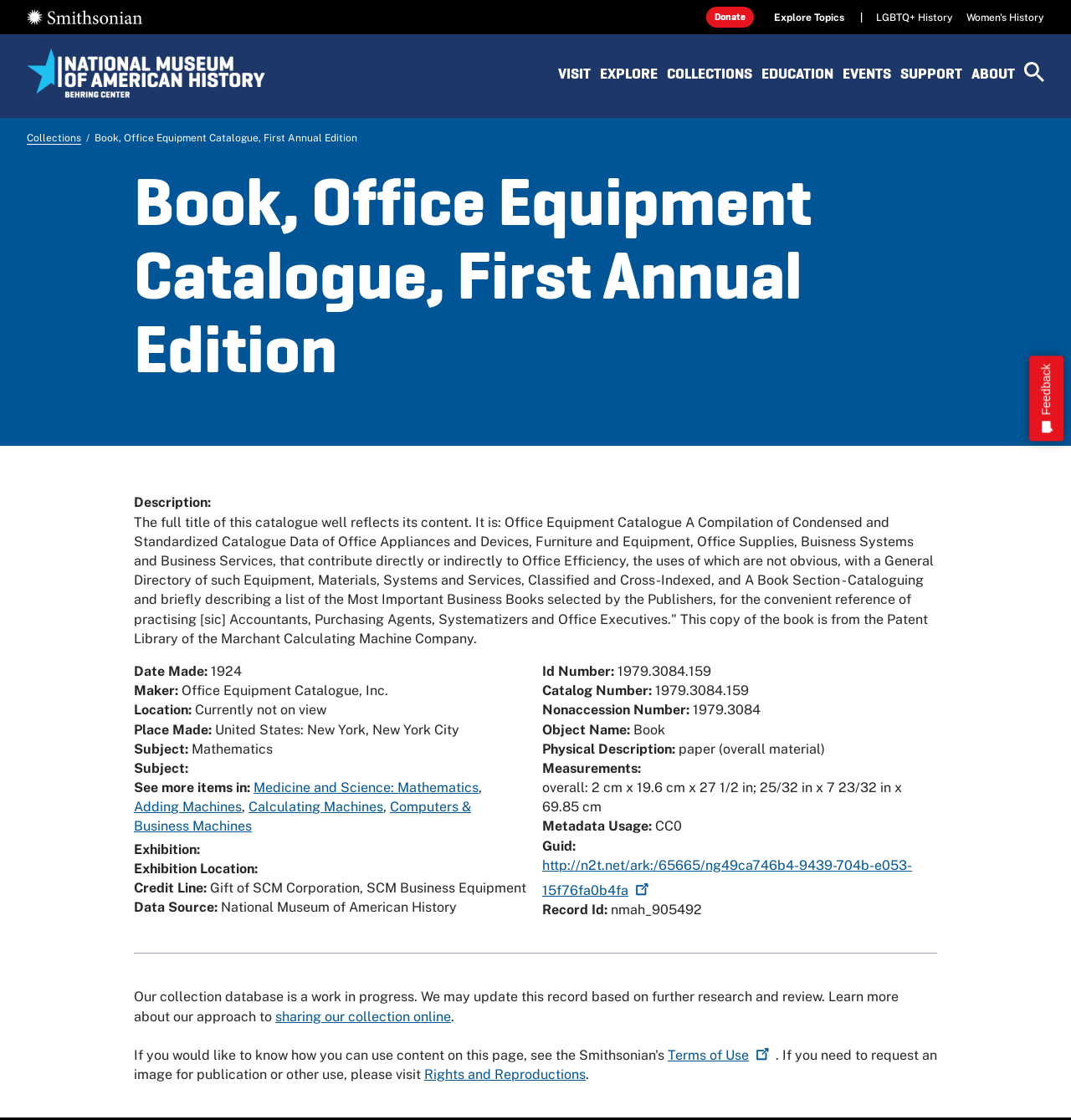Identify the bounding box coordinates for the region of the element that should be clicked to carry out the instruction: "view the 'Medicine and Science: Mathematics' collection". The bounding box coordinates should be four float numbers between 0 and 1, i.e., [left, top, right, bottom].

[0.237, 0.696, 0.447, 0.71]